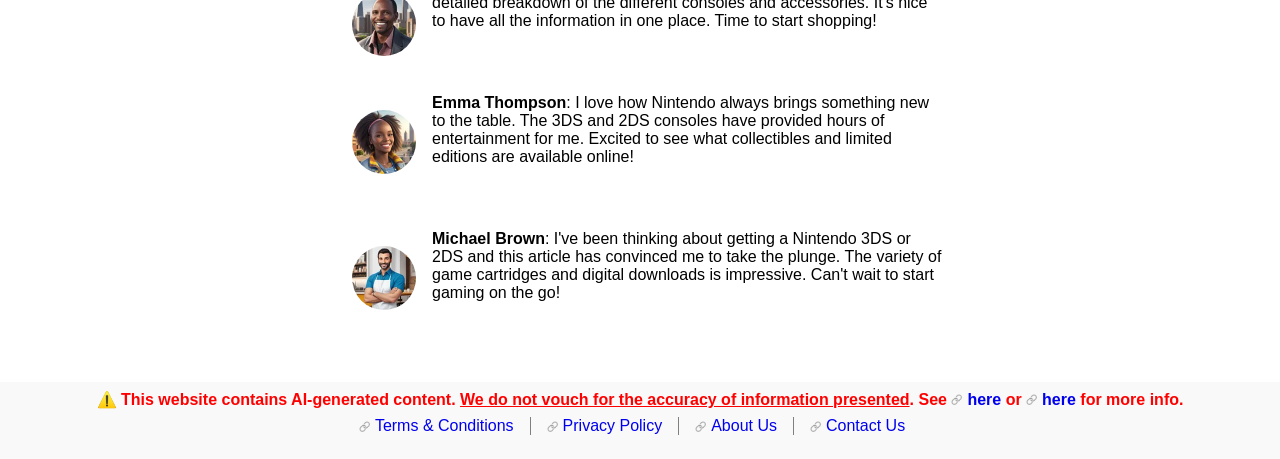Please locate the UI element described by "Terms & Conditions" and provide its bounding box coordinates.

[0.28, 0.909, 0.414, 0.948]